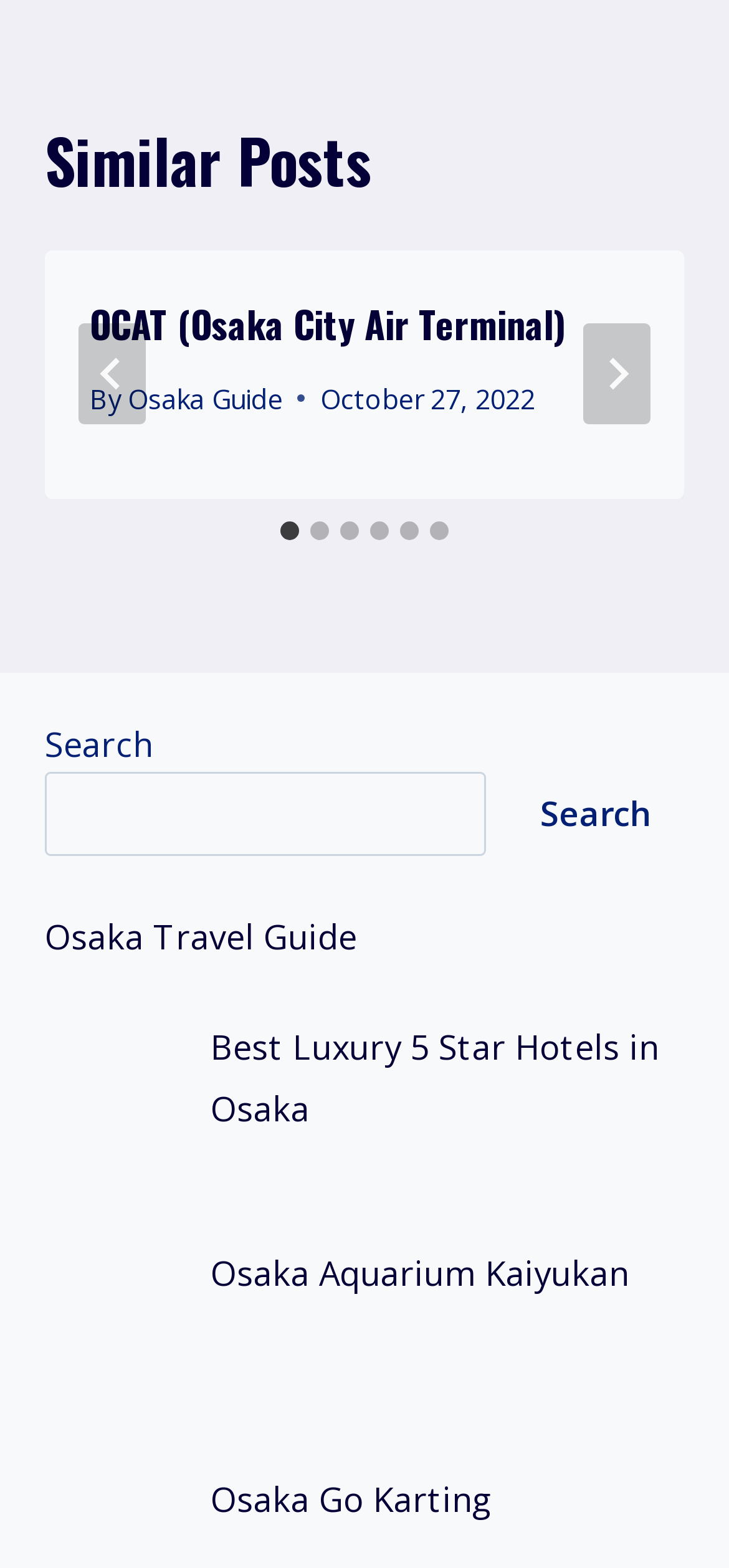Please locate the bounding box coordinates of the element's region that needs to be clicked to follow the instruction: "Search for something". The bounding box coordinates should be provided as four float numbers between 0 and 1, i.e., [left, top, right, bottom].

[0.062, 0.492, 0.666, 0.546]